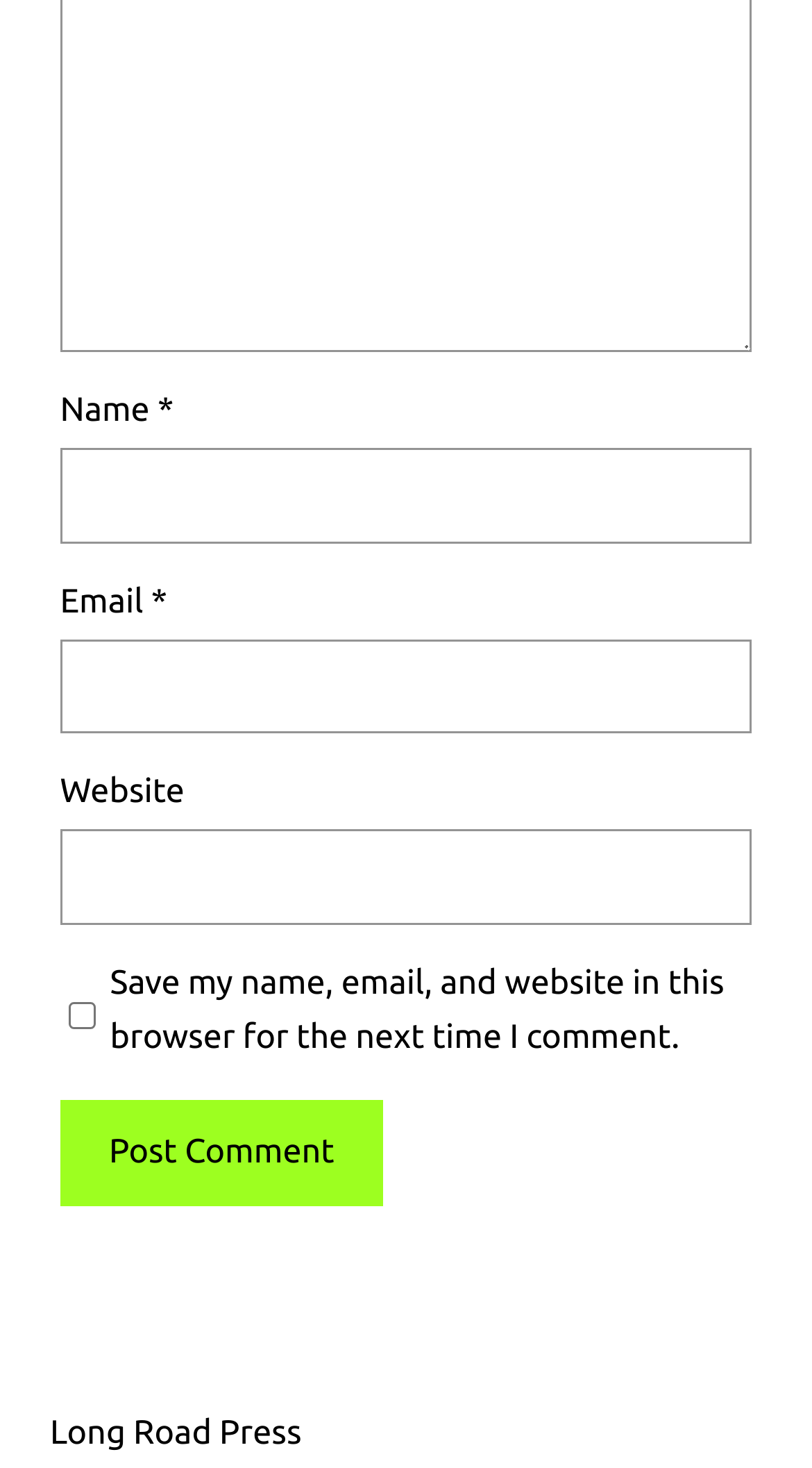Extract the bounding box for the UI element that matches this description: "Home".

None